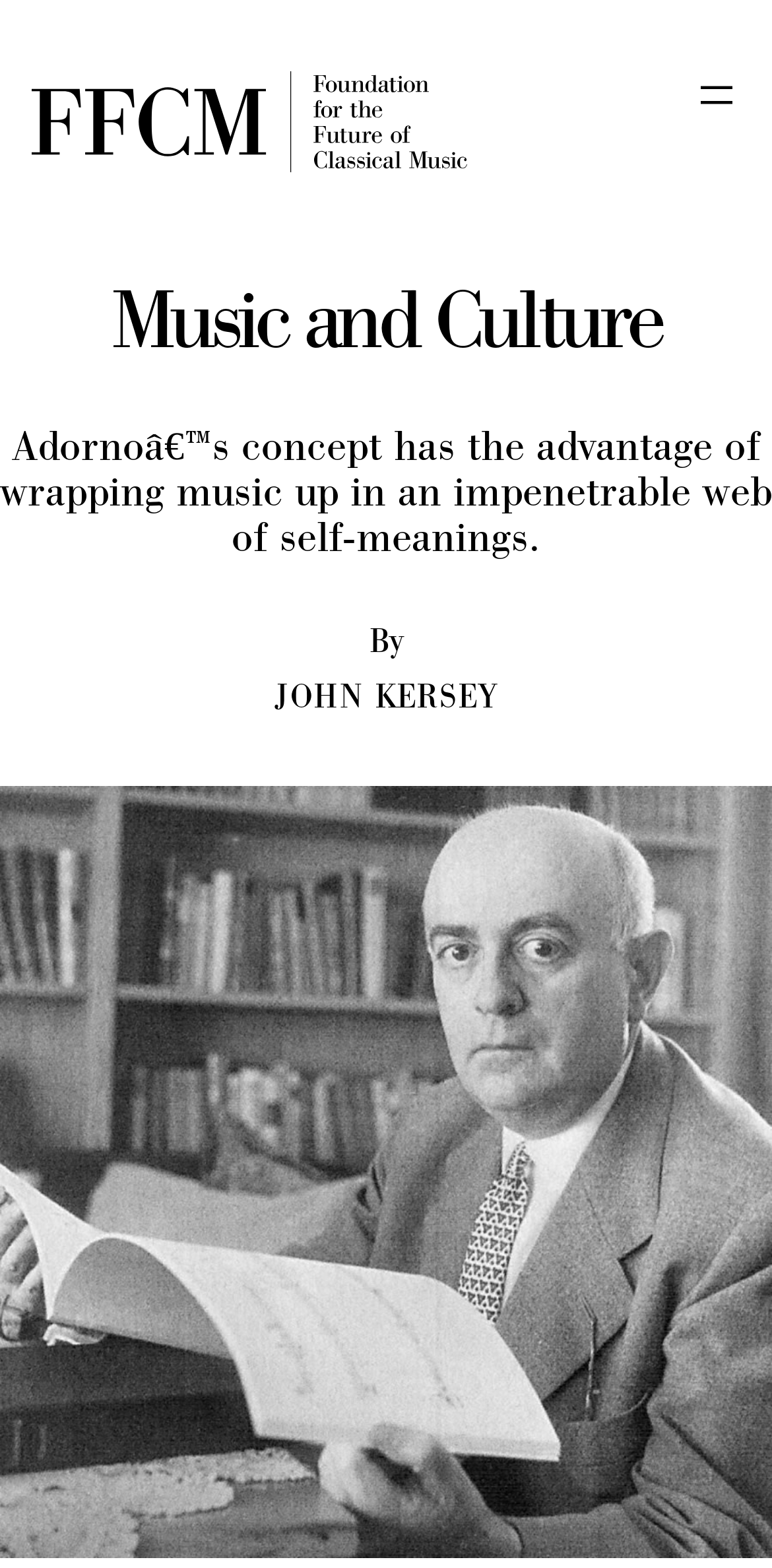What is the name of the foundation?
Using the image as a reference, answer the question in detail.

I found the answer by looking at the link element with the text 'The Foundation for the Future of Classical Music' which is a child of the root element.